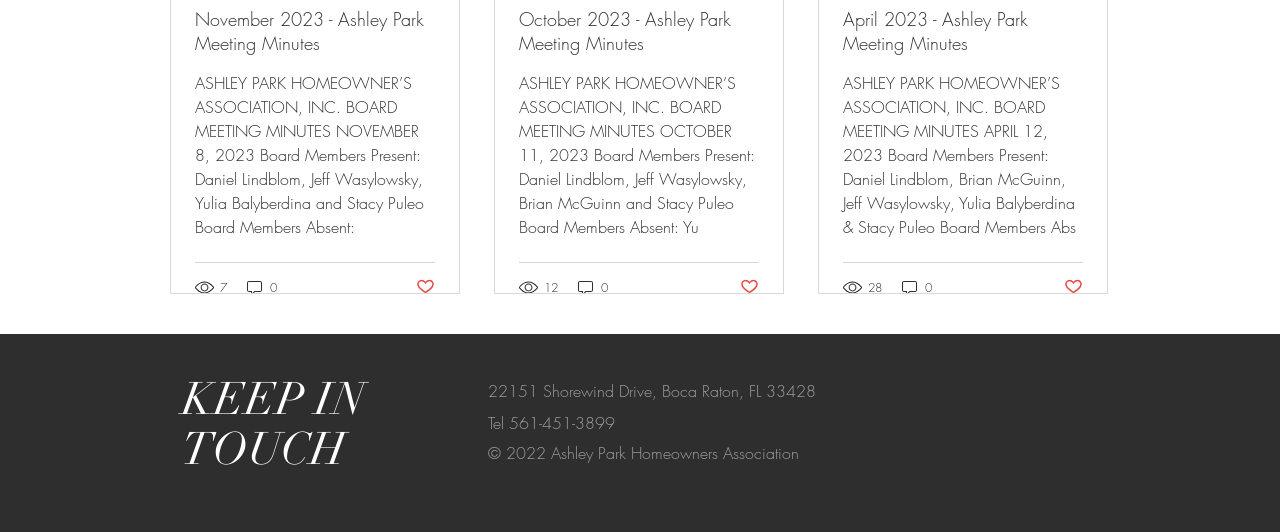Find the bounding box coordinates of the clickable element required to execute the following instruction: "View 'audemars piguet' category". Provide the coordinates as four float numbers between 0 and 1, i.e., [left, top, right, bottom].

None